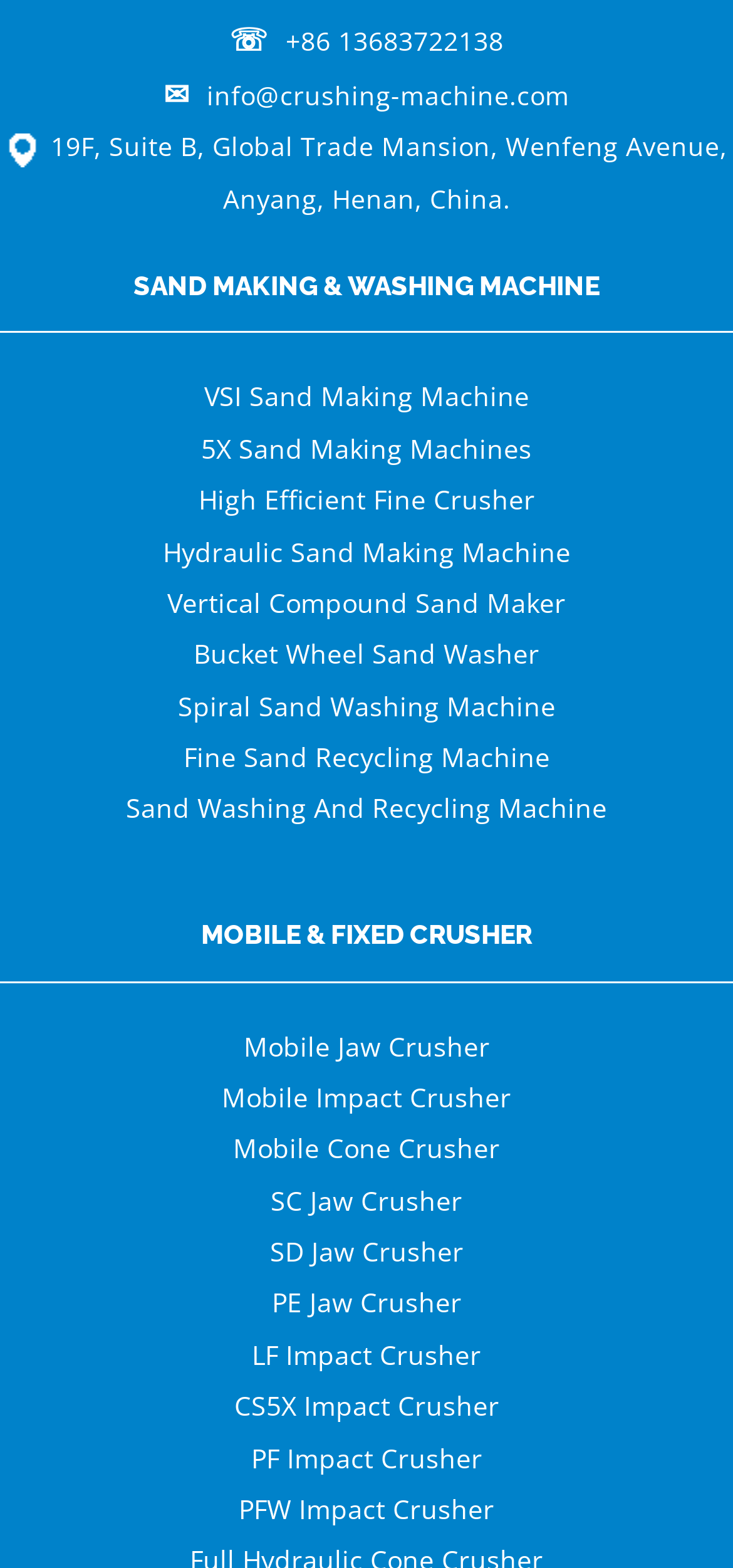Highlight the bounding box of the UI element that corresponds to this description: "Faculty".

None